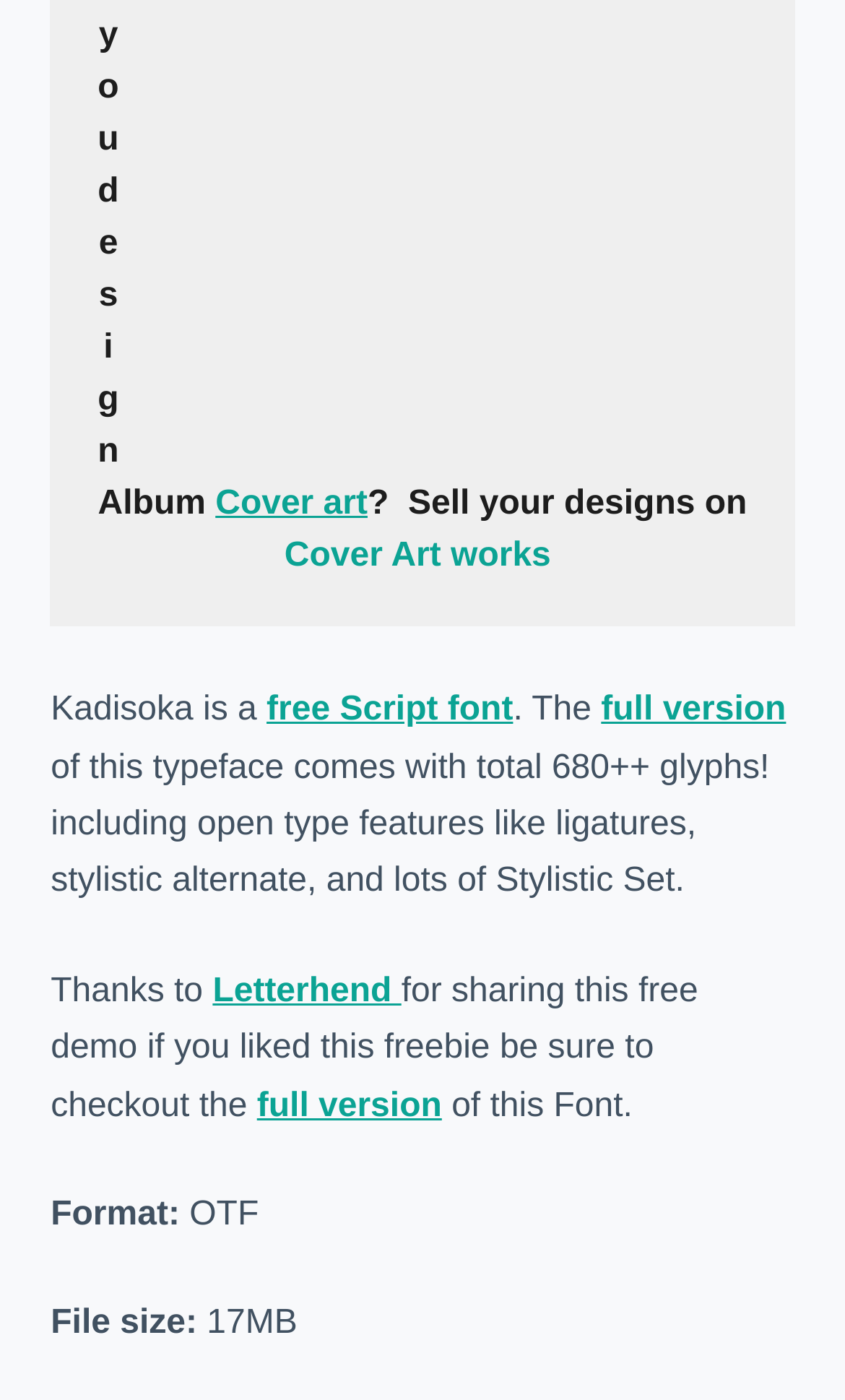Extract the bounding box coordinates of the UI element described by: "Letterhend". The coordinates should include four float numbers ranging from 0 to 1, e.g., [left, top, right, bottom].

[0.252, 0.695, 0.475, 0.721]